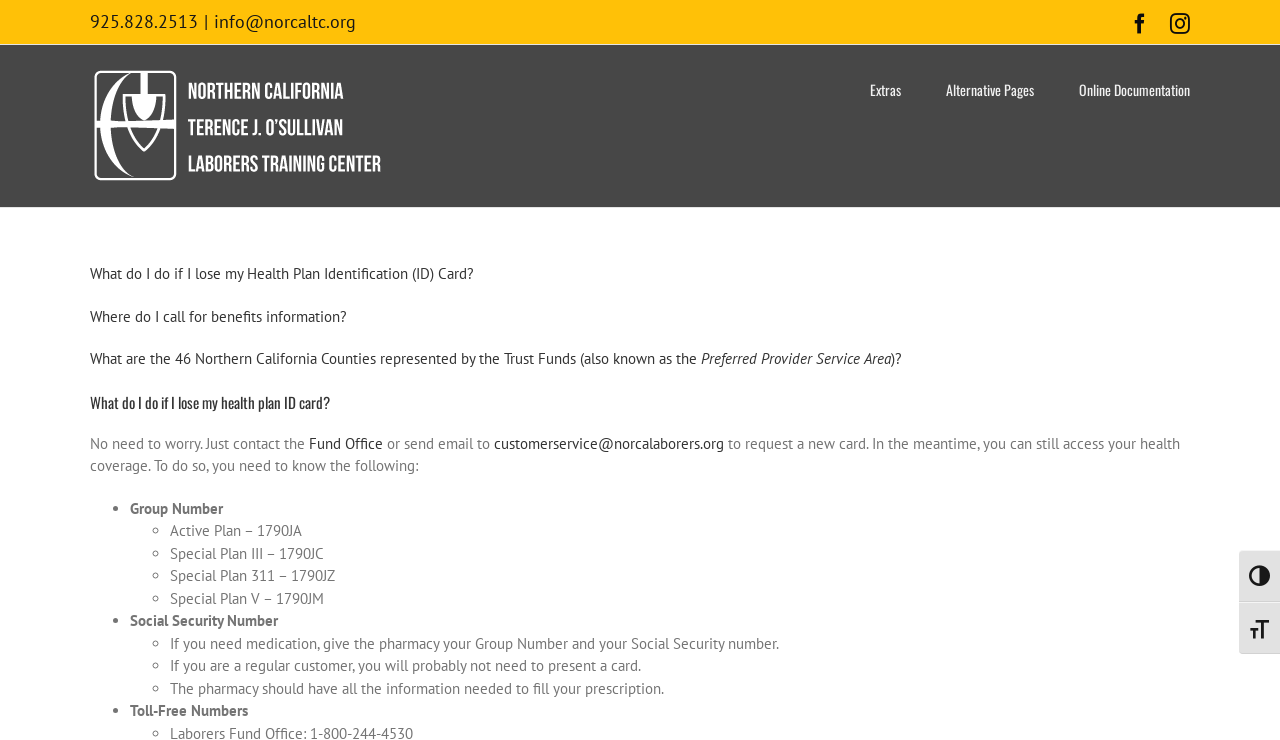Please identify the bounding box coordinates of the region to click in order to complete the given instruction: "Contact us through email". The coordinates should be four float numbers between 0 and 1, i.e., [left, top, right, bottom].

[0.167, 0.014, 0.278, 0.045]